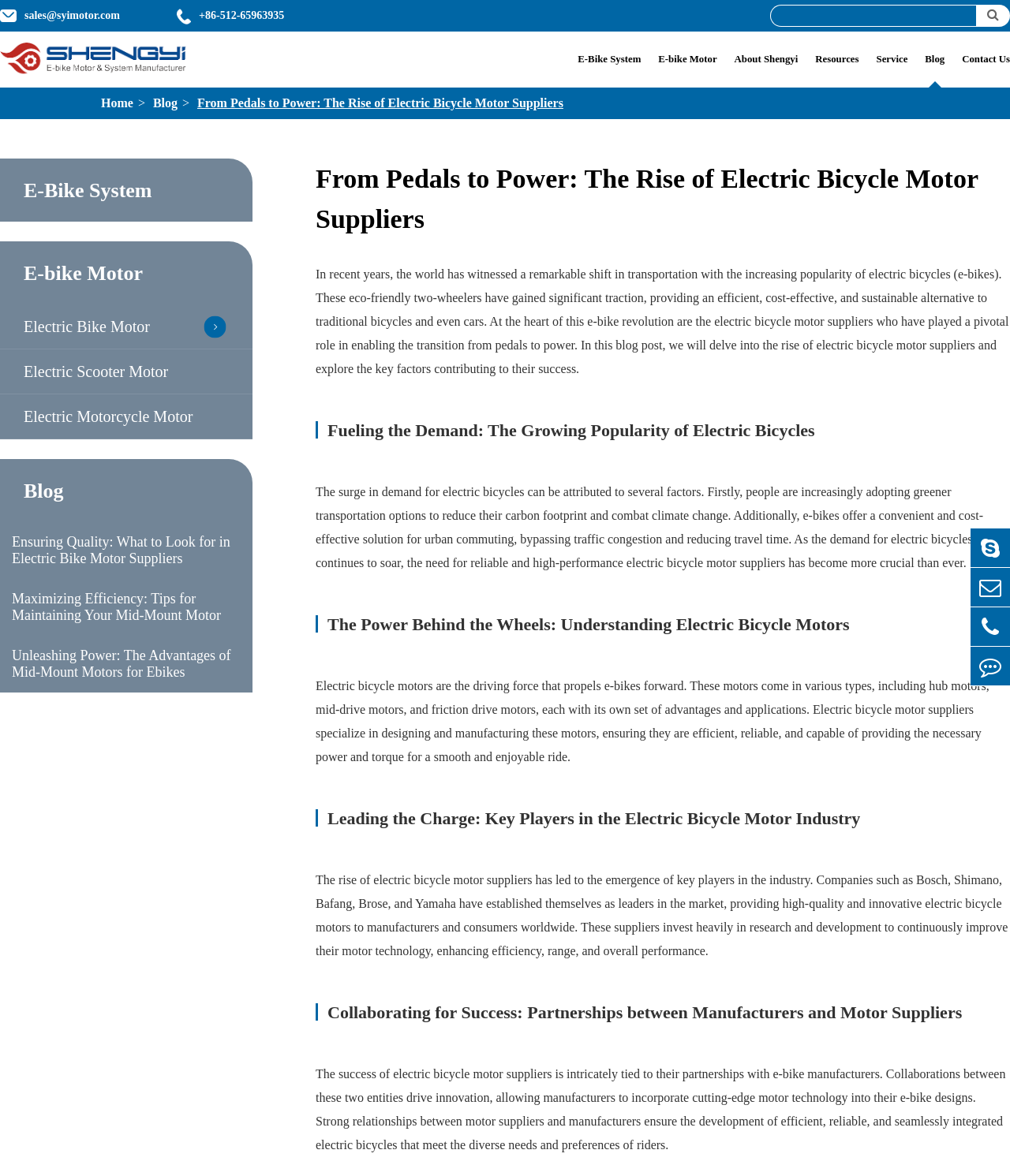Using the information from the screenshot, answer the following question thoroughly:
What are the types of electric bicycle motors mentioned?

I found this answer by reading the section 'The Power Behind the Wheels: Understanding Electric Bicycle Motors', which mentions that electric bicycle motors come in various types, including hub motors, mid-drive motors, and friction drive motors.